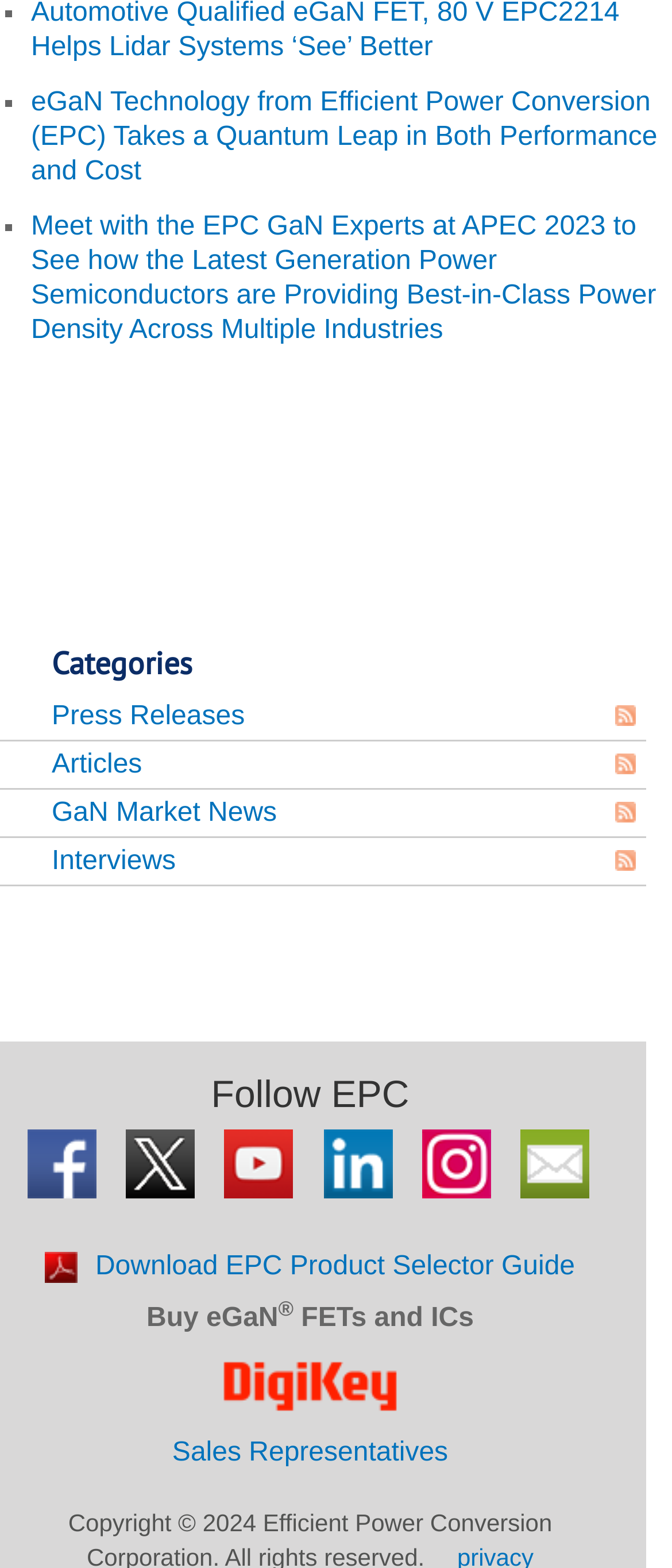Locate the bounding box of the UI element defined by this description: "Download EPC Product Selector Guide". The coordinates should be given as four float numbers between 0 and 1, formatted as [left, top, right, bottom].

[0.067, 0.799, 0.856, 0.817]